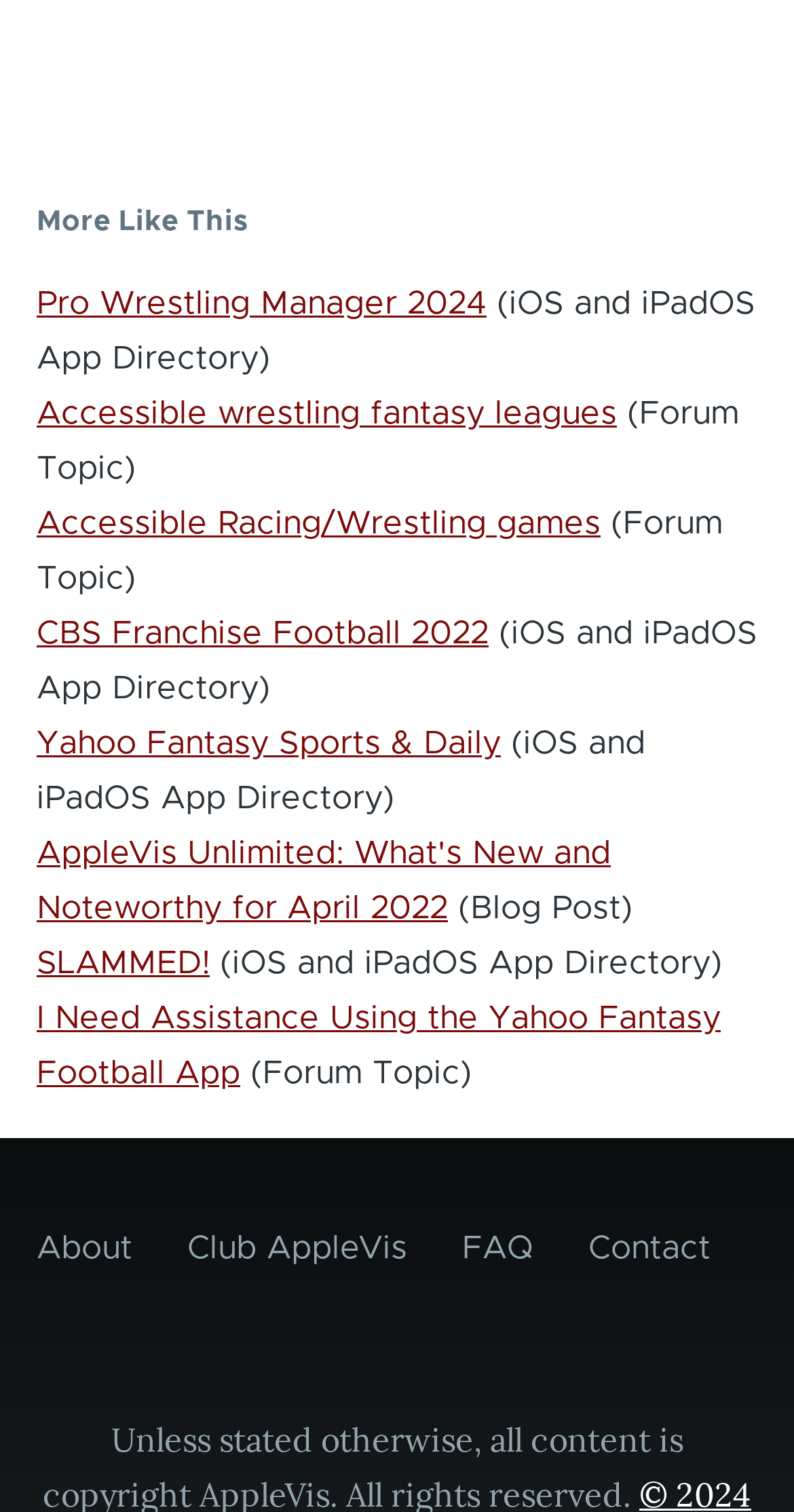Based on the element description: "Yahoo Fantasy Sports & Daily", identify the UI element and provide its bounding box coordinates. Use four float numbers between 0 and 1, [left, top, right, bottom].

[0.046, 0.481, 0.631, 0.502]